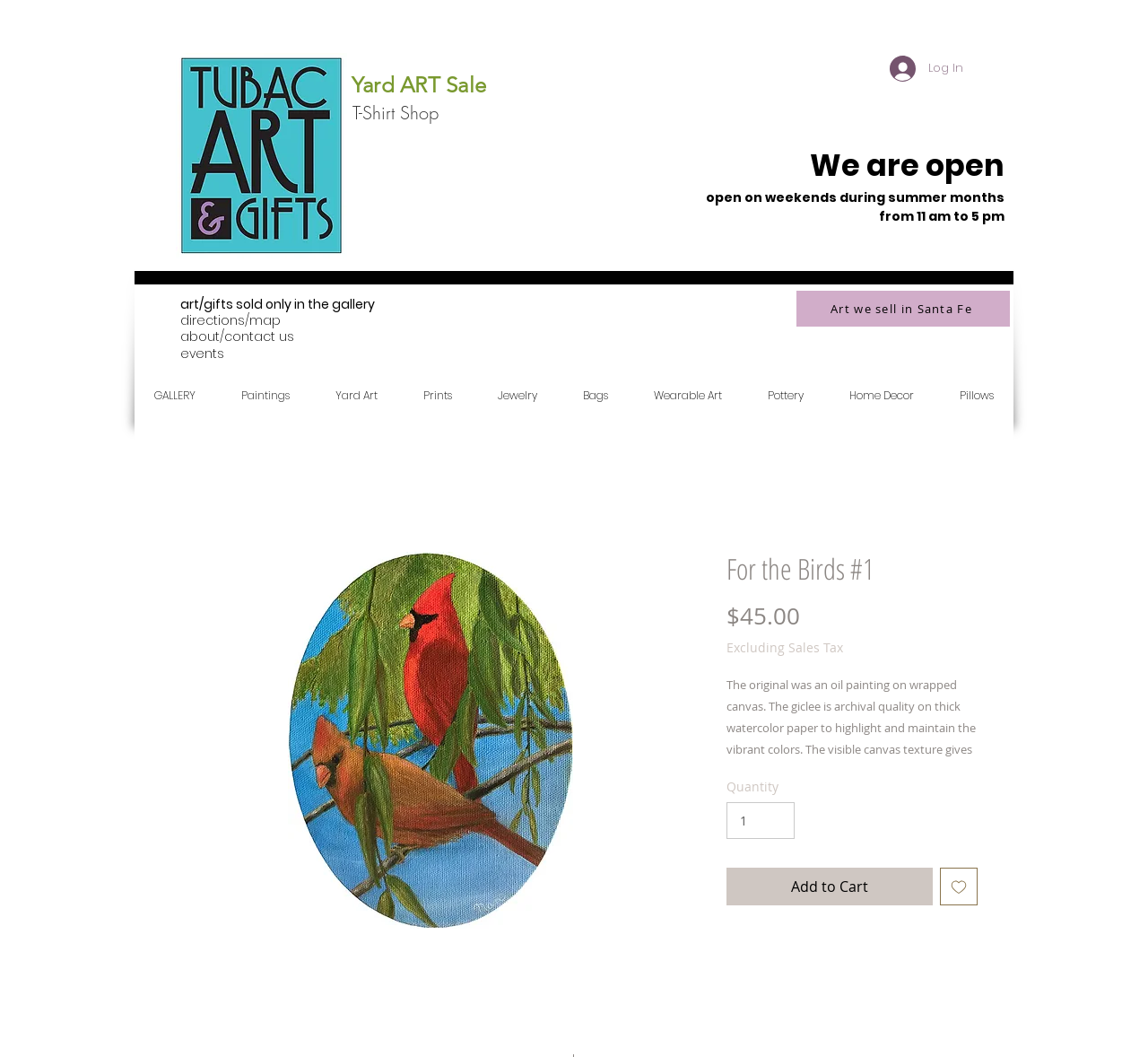Can you determine the bounding box coordinates of the area that needs to be clicked to fulfill the following instruction: "Click the 'Log In' button"?

[0.764, 0.047, 0.85, 0.082]